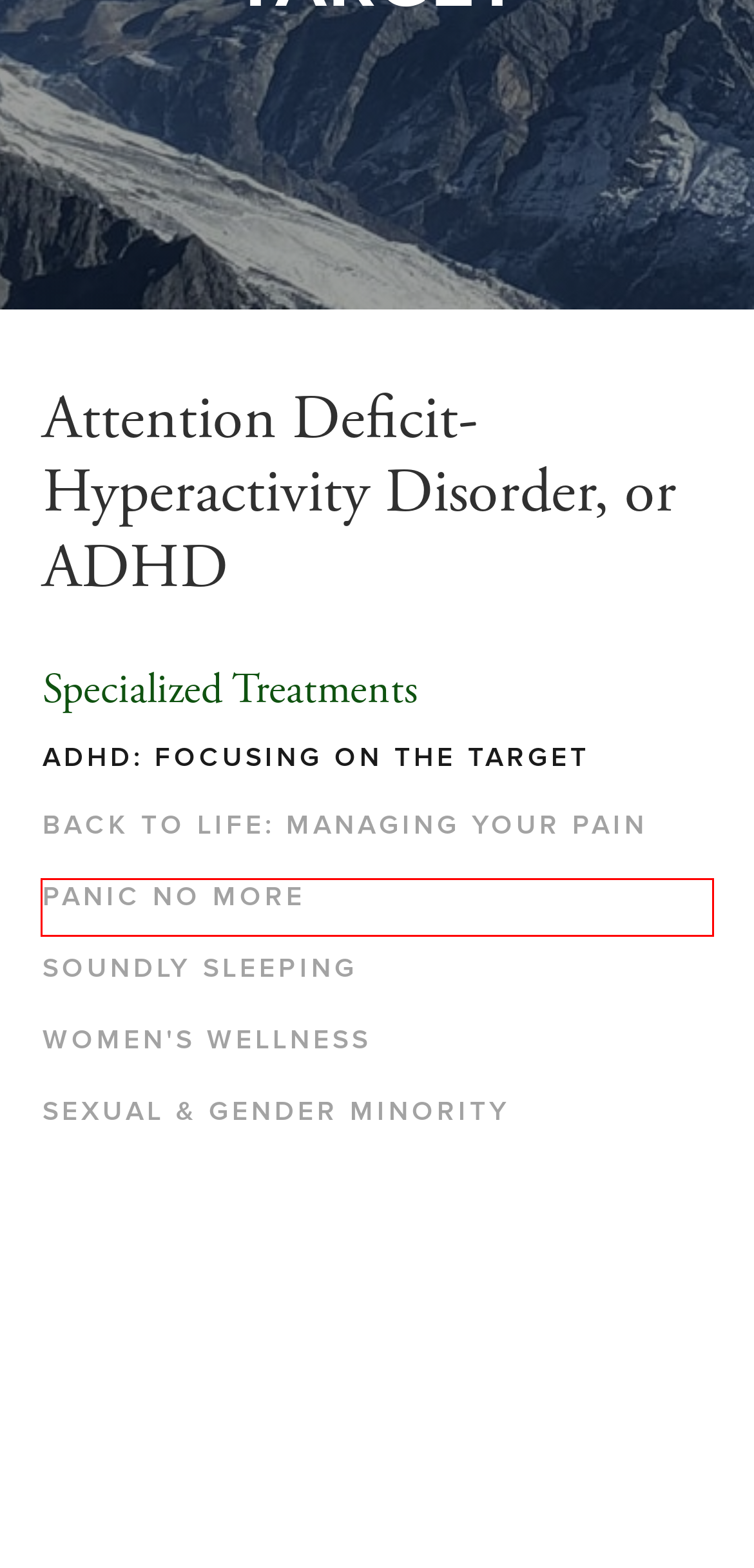You are provided a screenshot of a webpage featuring a red bounding box around a UI element. Choose the webpage description that most accurately represents the new webpage after clicking the element within the red bounding box. Here are the candidates:
A. Soundly Sleeping - Cognitive Behavior Associates
B. Contact Us - Cognitive Behavior Associates
C. Sexual & Gender Minority - Cognitive Behavior Associates
D. Panic No More - Cognitive Behavior Associates
E. Treatments By Disorder - Cognitive Behavior Associates
F. Women's Wellness - Cognitive Behavior Associates
G. Back to Life: Managing Your Pain - Cognitive Behavior Associates
H. Cognitive Behavior Associates : Sign Up to Stay in Touch

D